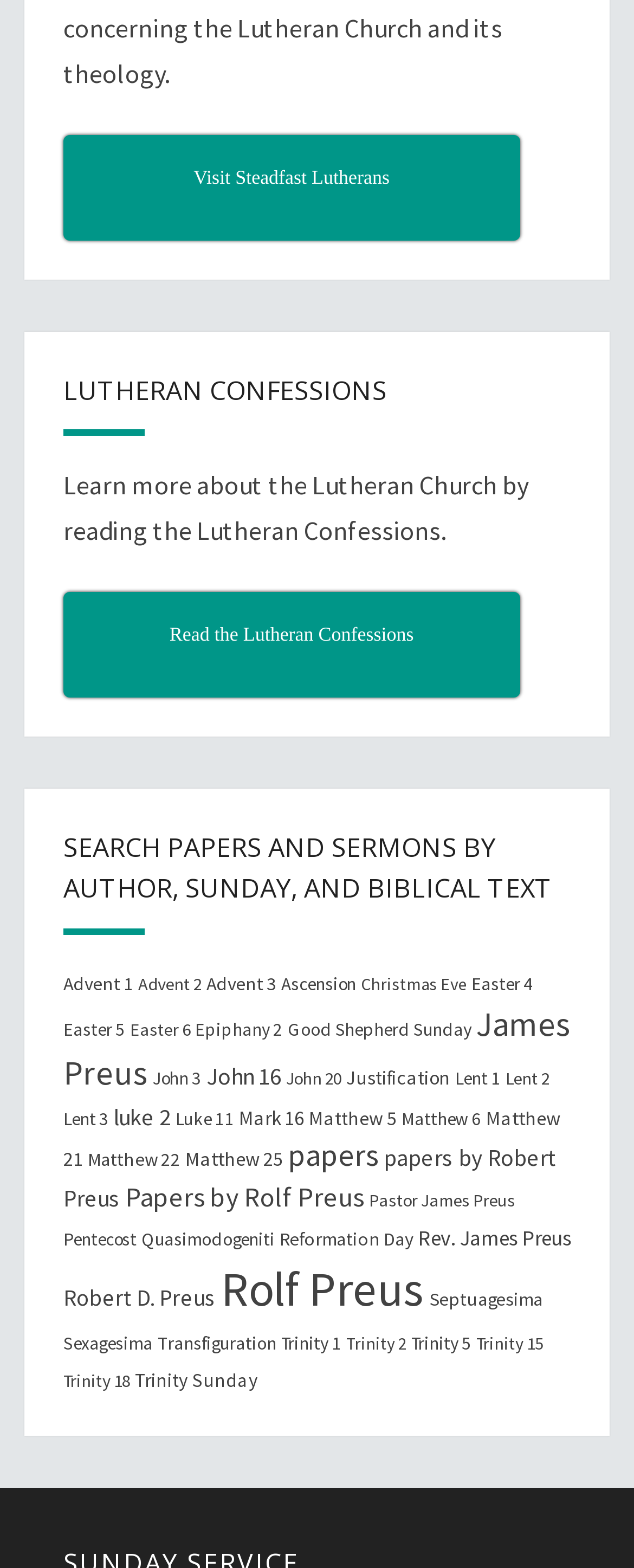Find the bounding box coordinates for the element that must be clicked to complete the instruction: "dismiss notification". The coordinates should be four float numbers between 0 and 1, indicated as [left, top, right, bottom].

None